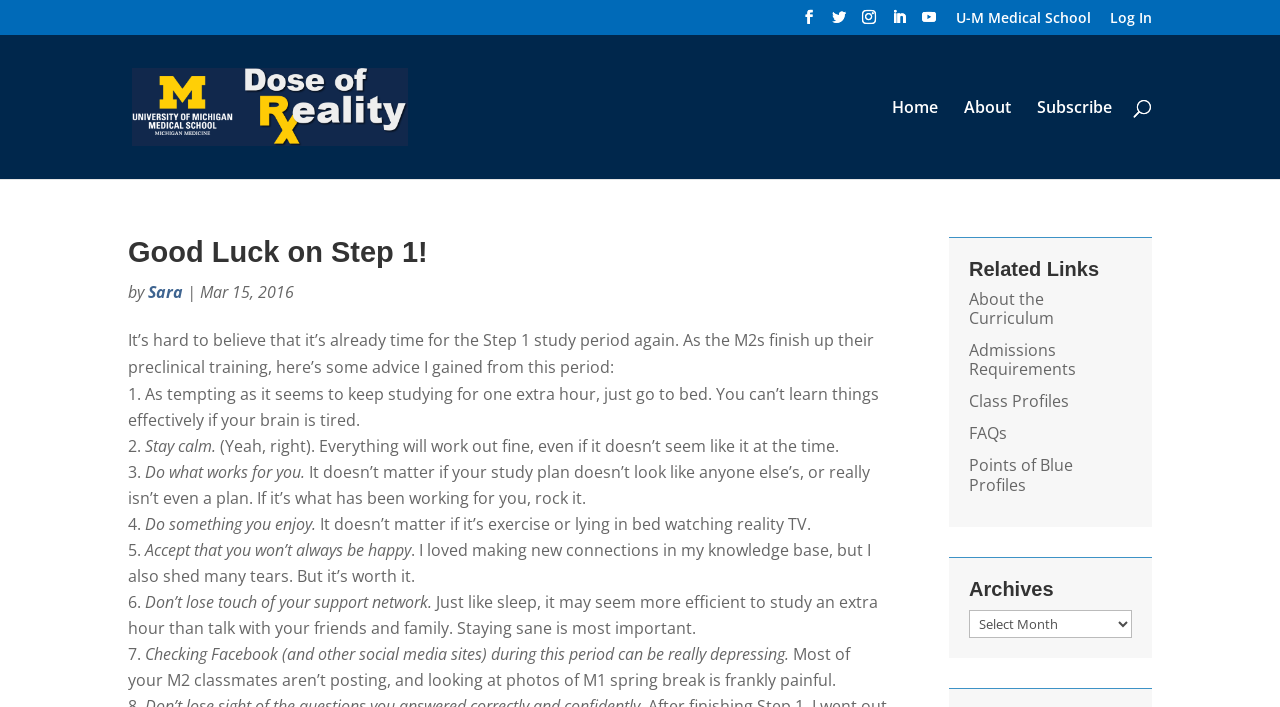Identify the bounding box coordinates for the UI element that matches this description: "Log In".

[0.867, 0.015, 0.9, 0.05]